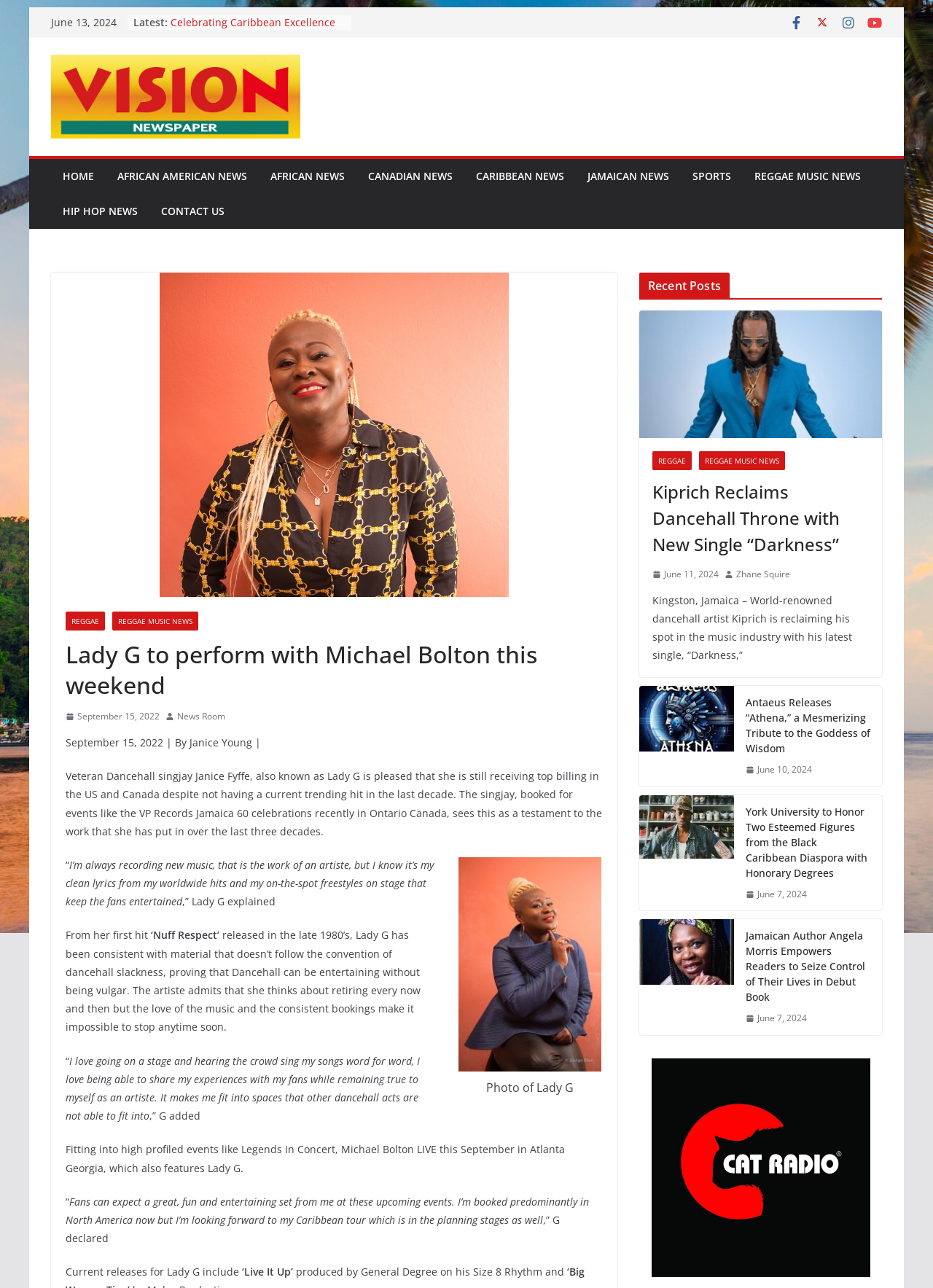Could you find the bounding box coordinates of the clickable area to complete this instruction: "Read the article about Kiprich Reclaims Dancehall Throne with New Single “Darkness”"?

[0.699, 0.372, 0.931, 0.433]